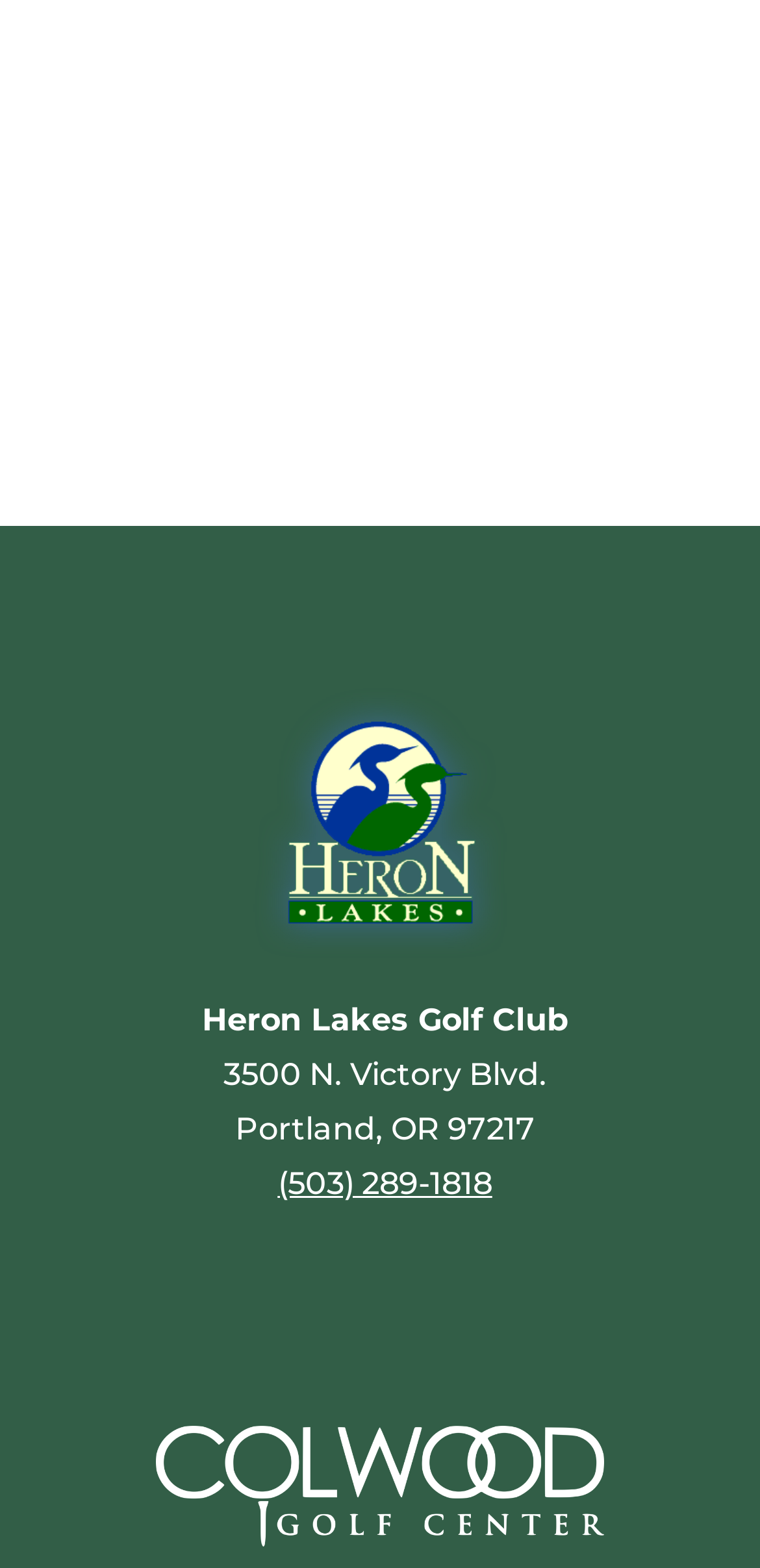What can be done by clicking 'BOOK YOUR NEXT LESSON'?
Using the image, answer in one word or phrase.

Book a lesson